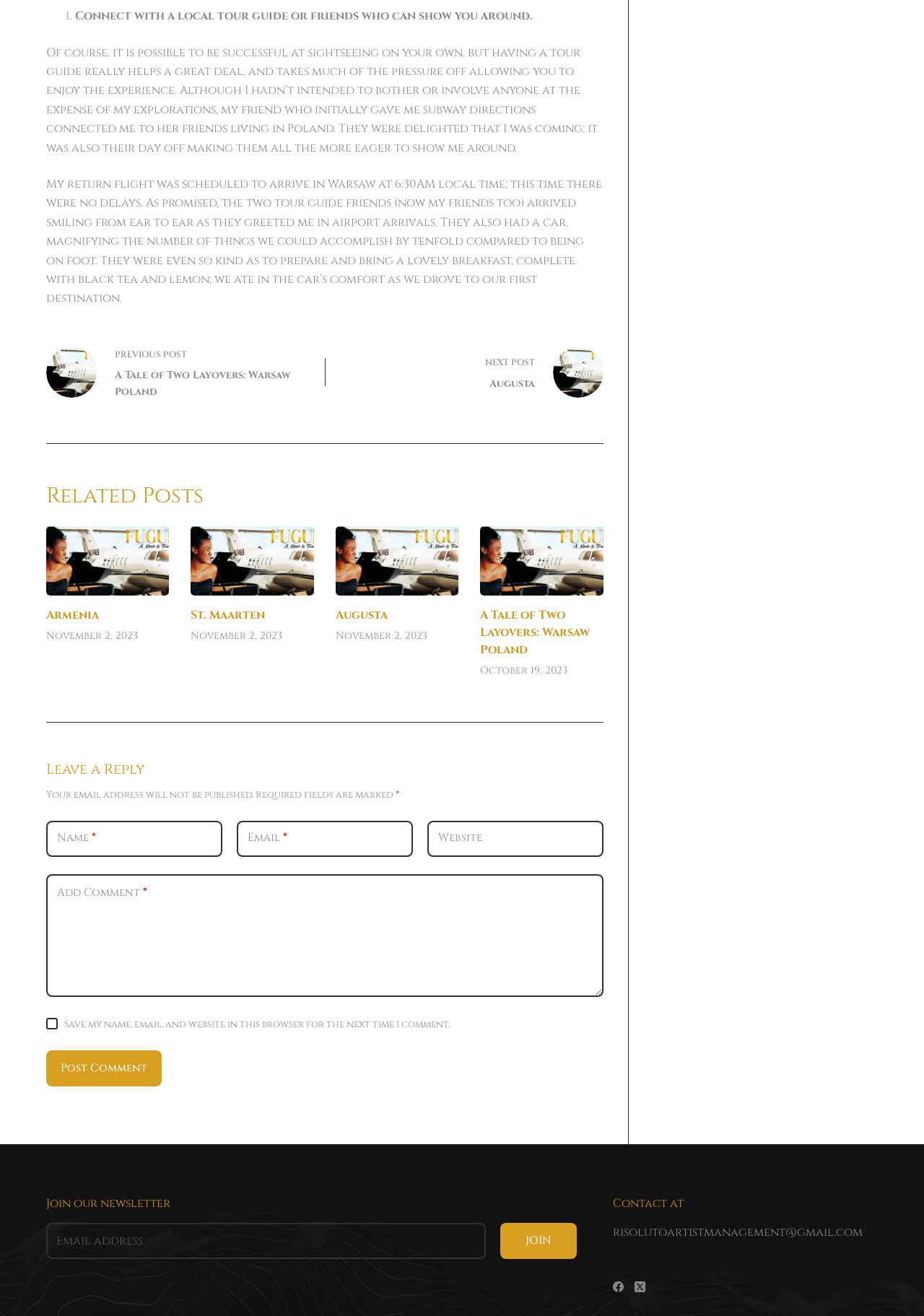Answer the question using only a single word or phrase: 
What is the title of the previous post?

A Tale of Two Layovers: Warsaw Poland